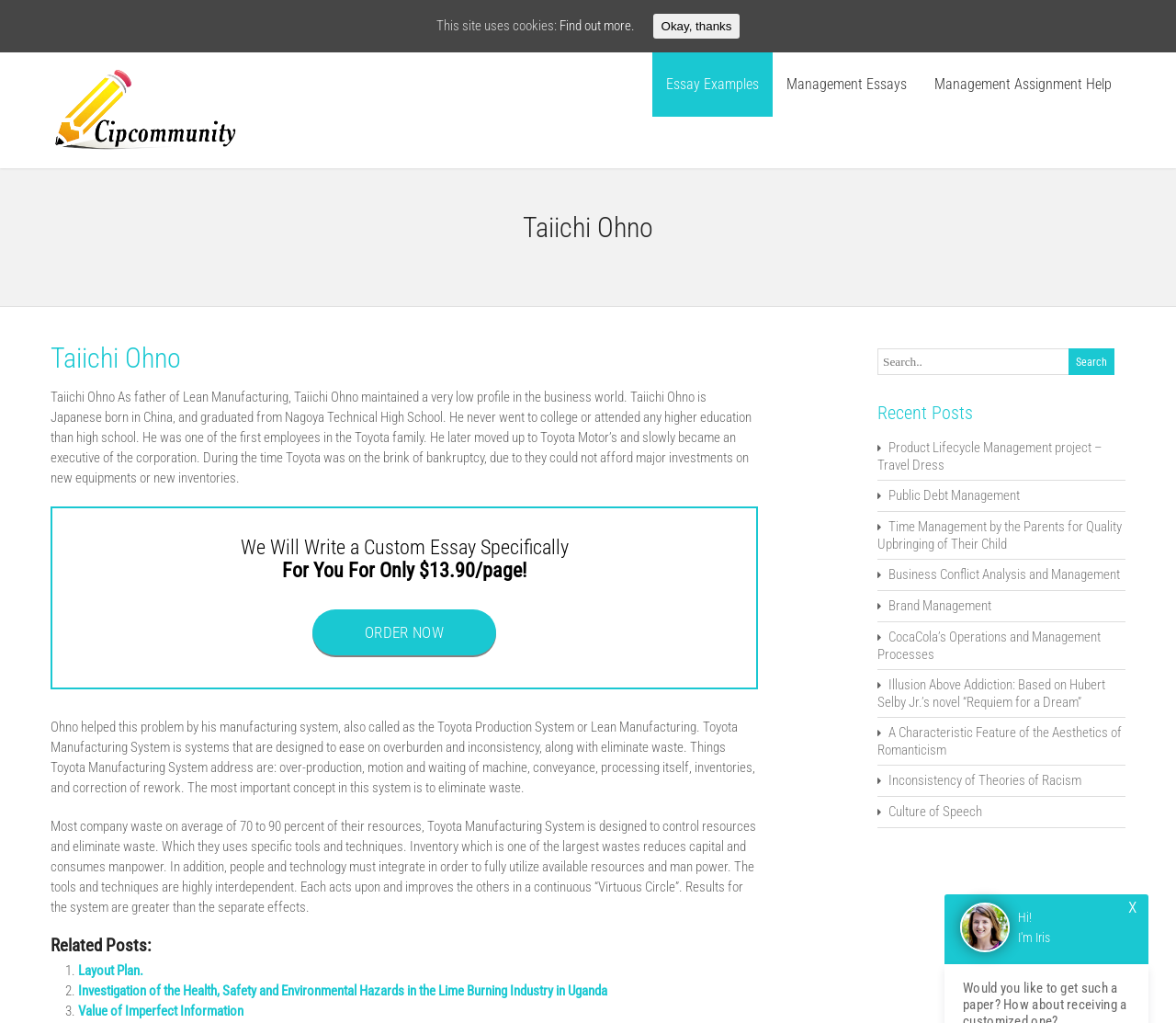Identify the bounding box coordinates of the element that should be clicked to fulfill this task: "Read the essay about Taiichi Ohno". The coordinates should be provided as four float numbers between 0 and 1, i.e., [left, top, right, bottom].

[0.043, 0.38, 0.639, 0.475]